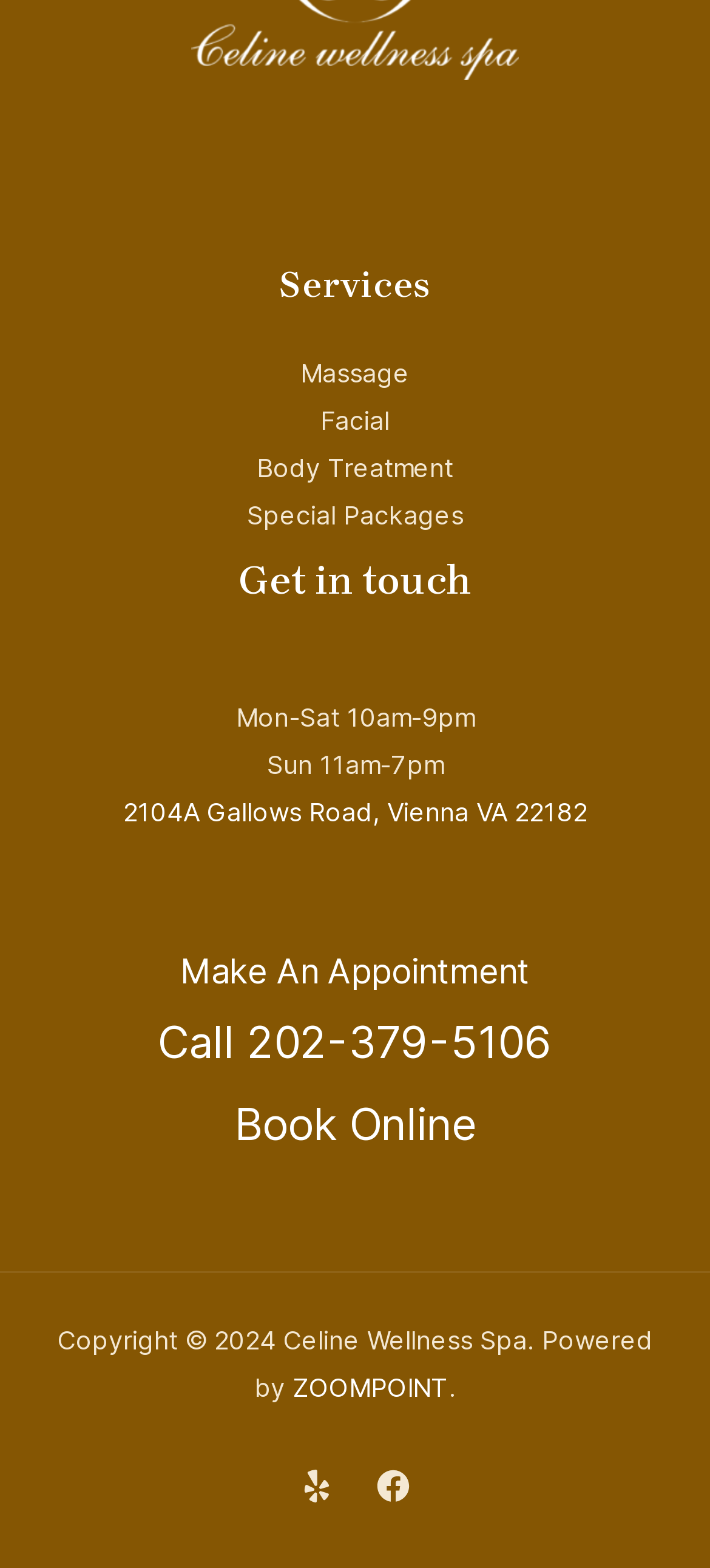Please give a succinct answer to the question in one word or phrase:
What is the name of the company that powers the spa's website?

ZOOMPOINT